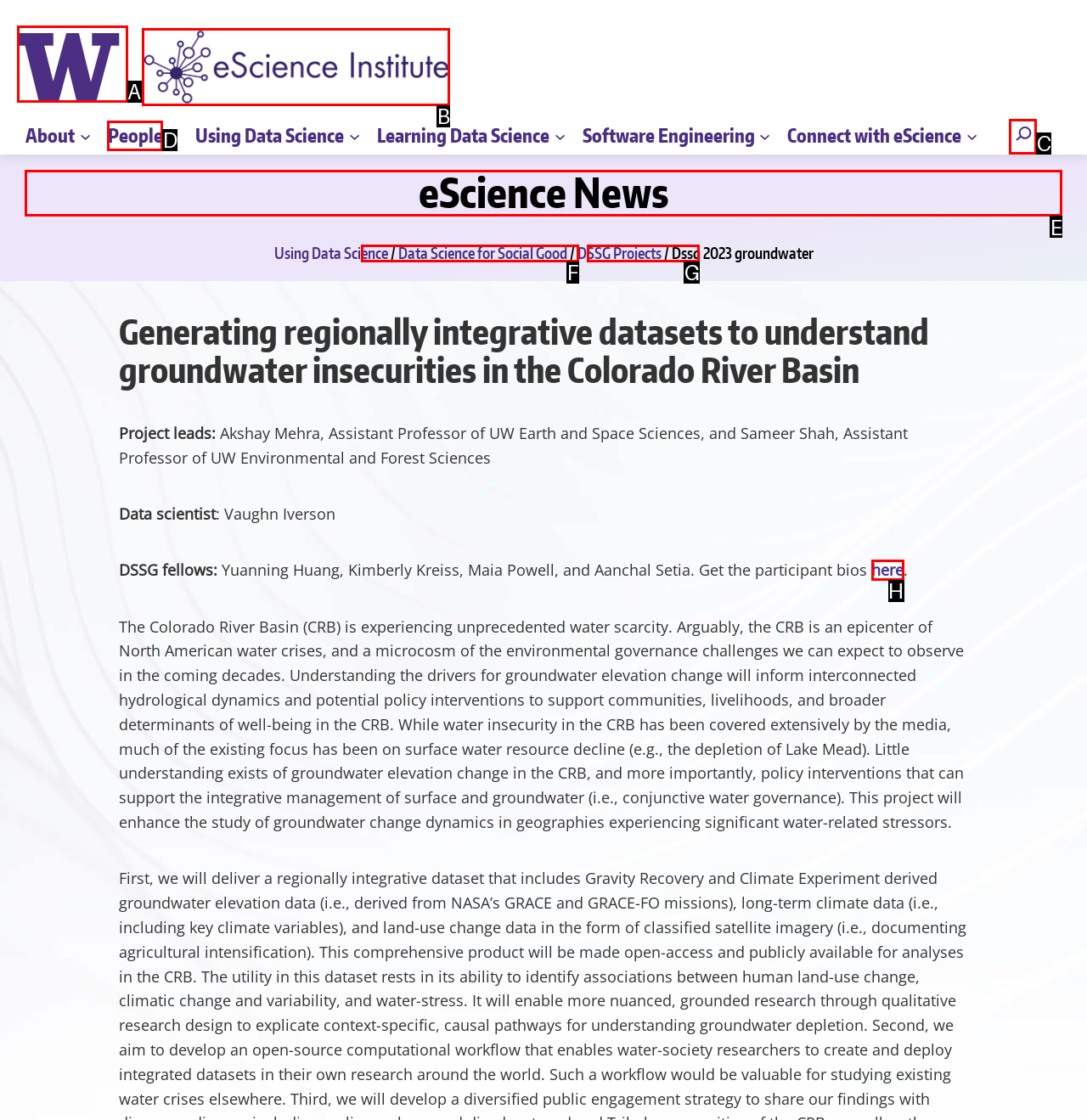From the given options, indicate the letter that corresponds to the action needed to complete this task: Read eScience News. Respond with only the letter.

E